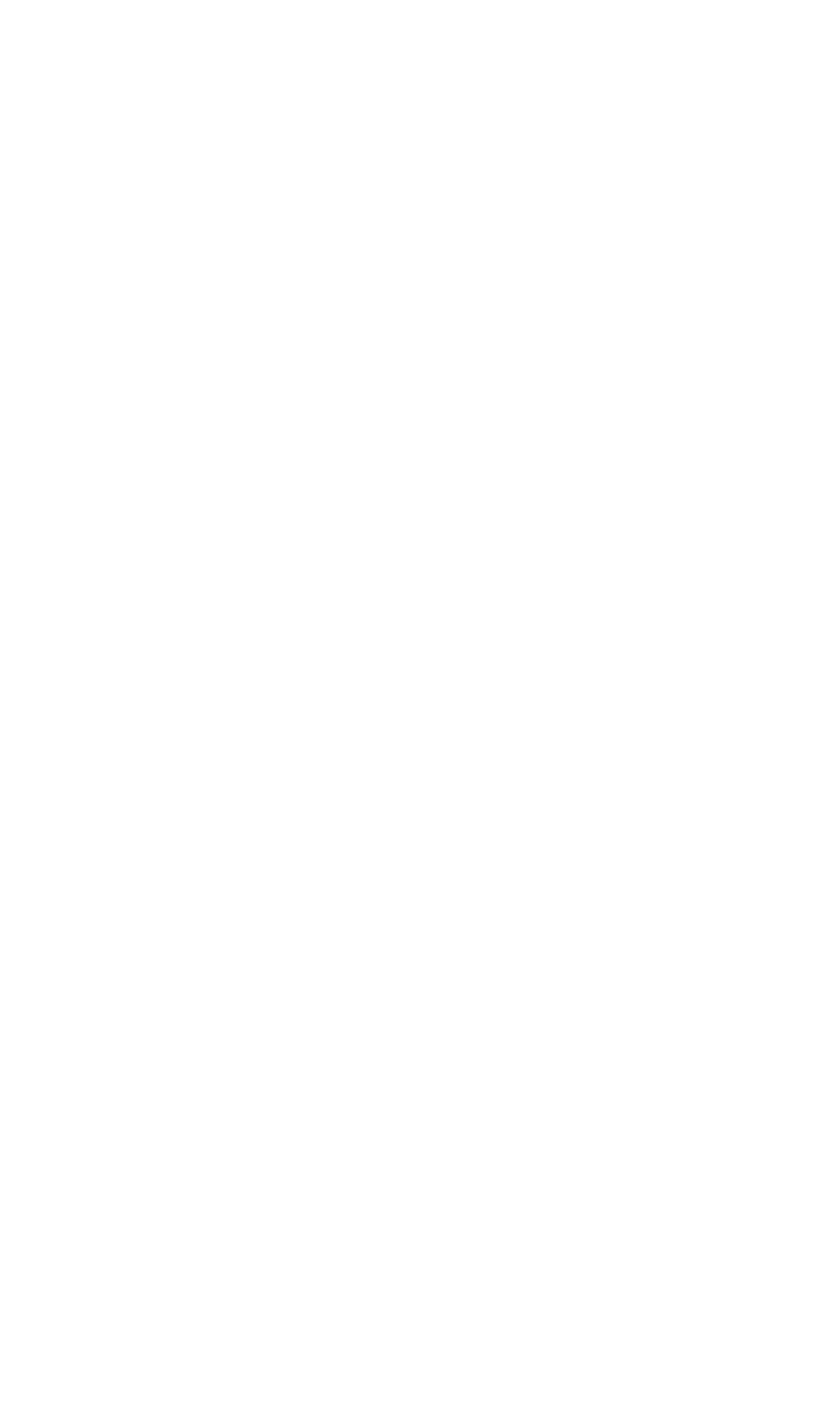Locate the bounding box coordinates of the UI element described by: "Employee Self Service". Provide the coordinates as four float numbers between 0 and 1, formatted as [left, top, right, bottom].

[0.265, 0.431, 0.735, 0.501]